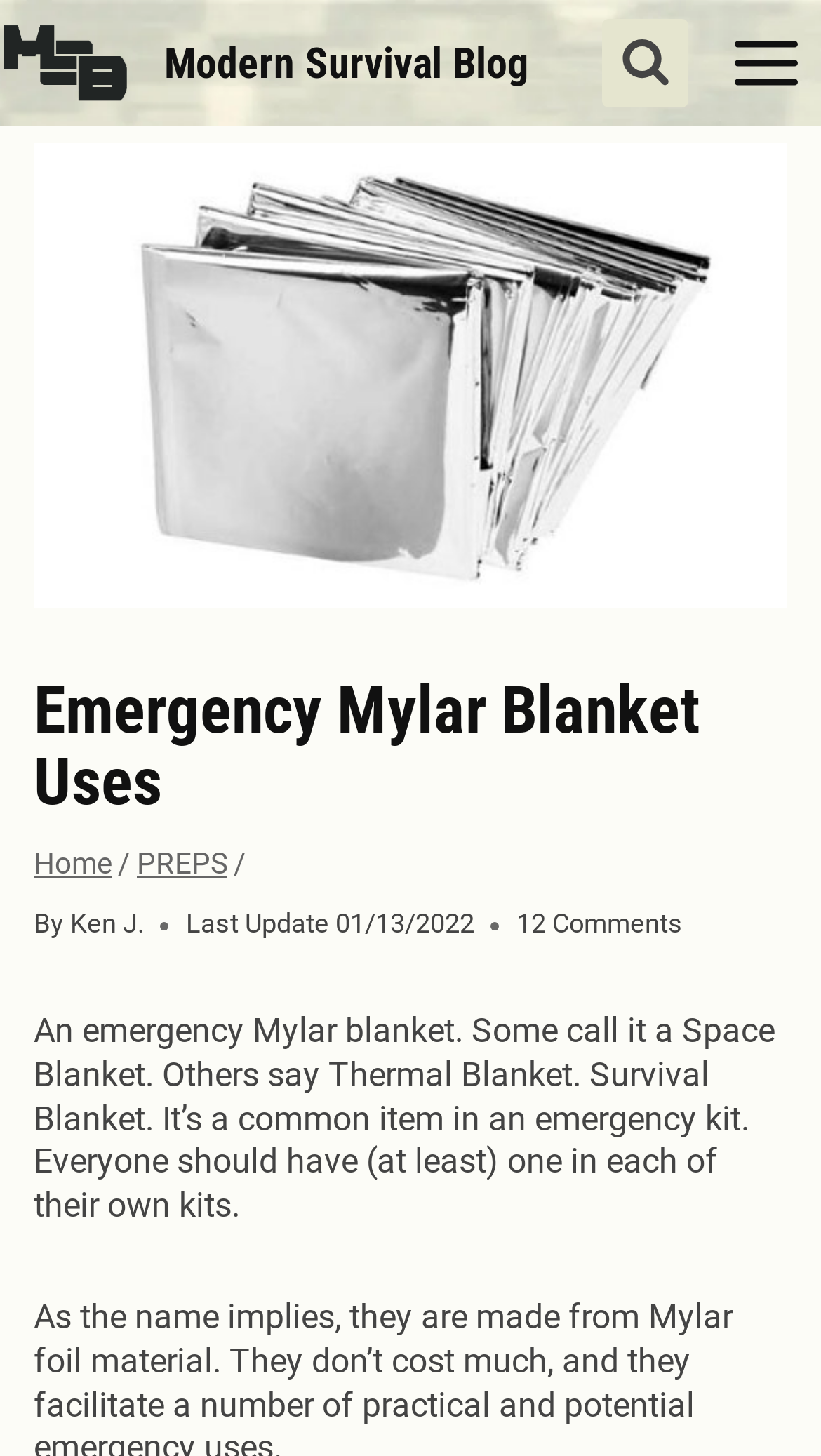Identify and provide the bounding box coordinates of the UI element described: "http://companylisting.info/". The coordinates should be formatted as [left, top, right, bottom], with each number being a float between 0 and 1.

None